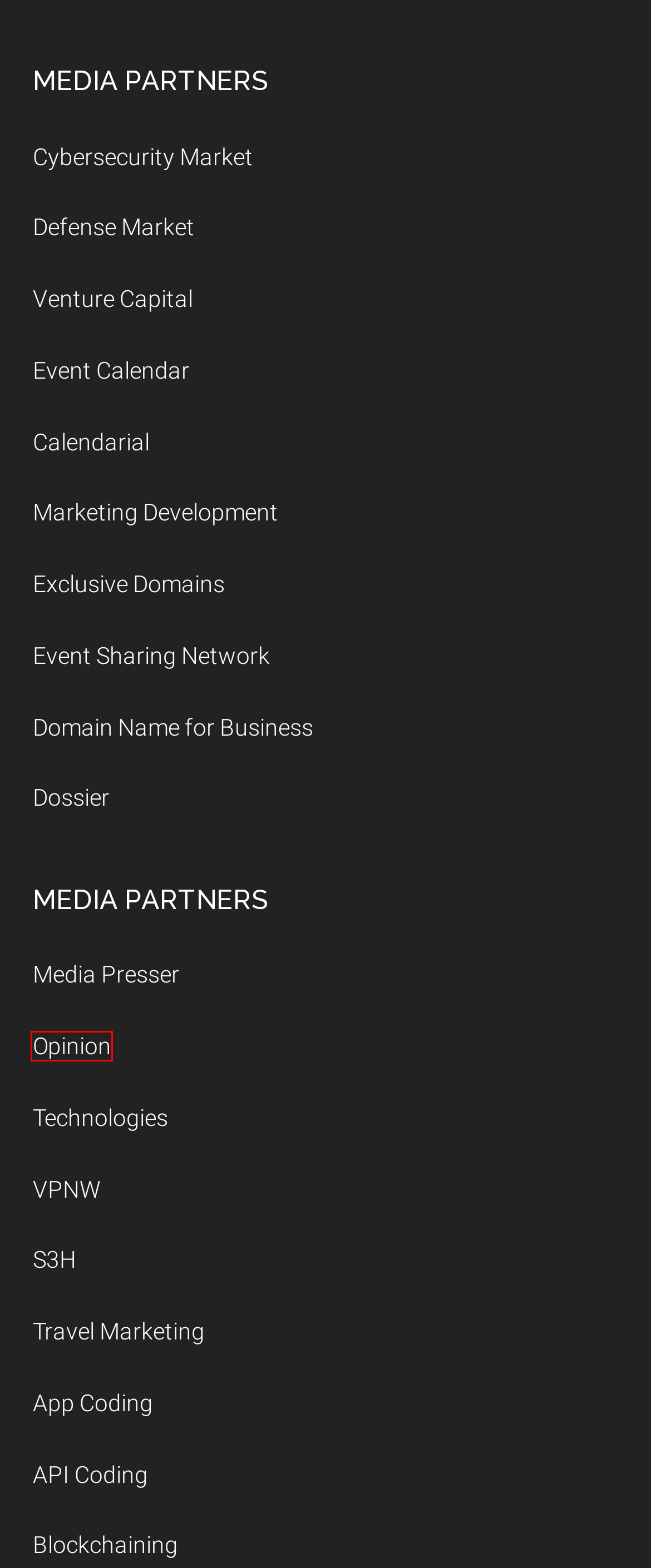You are provided with a screenshot of a webpage that includes a red rectangle bounding box. Please choose the most appropriate webpage description that matches the new webpage after clicking the element within the red bounding box. Here are the candidates:
A. Domain Dossier | Domain Name Marketplace
B. Blockchaining.org | Blockchain technology guide
C. Domain Name for Business
D. 3v.org | Venture Capital Matters
E. Exclusive Domains | Exclusive Domain Names for Sale
F. VPNW.com | Virtual Private NetWork
G. Opinion.org | #Opinion: opinion matters
H. Cybersecurity Market | Cybersecurity Technologies & Markets

G